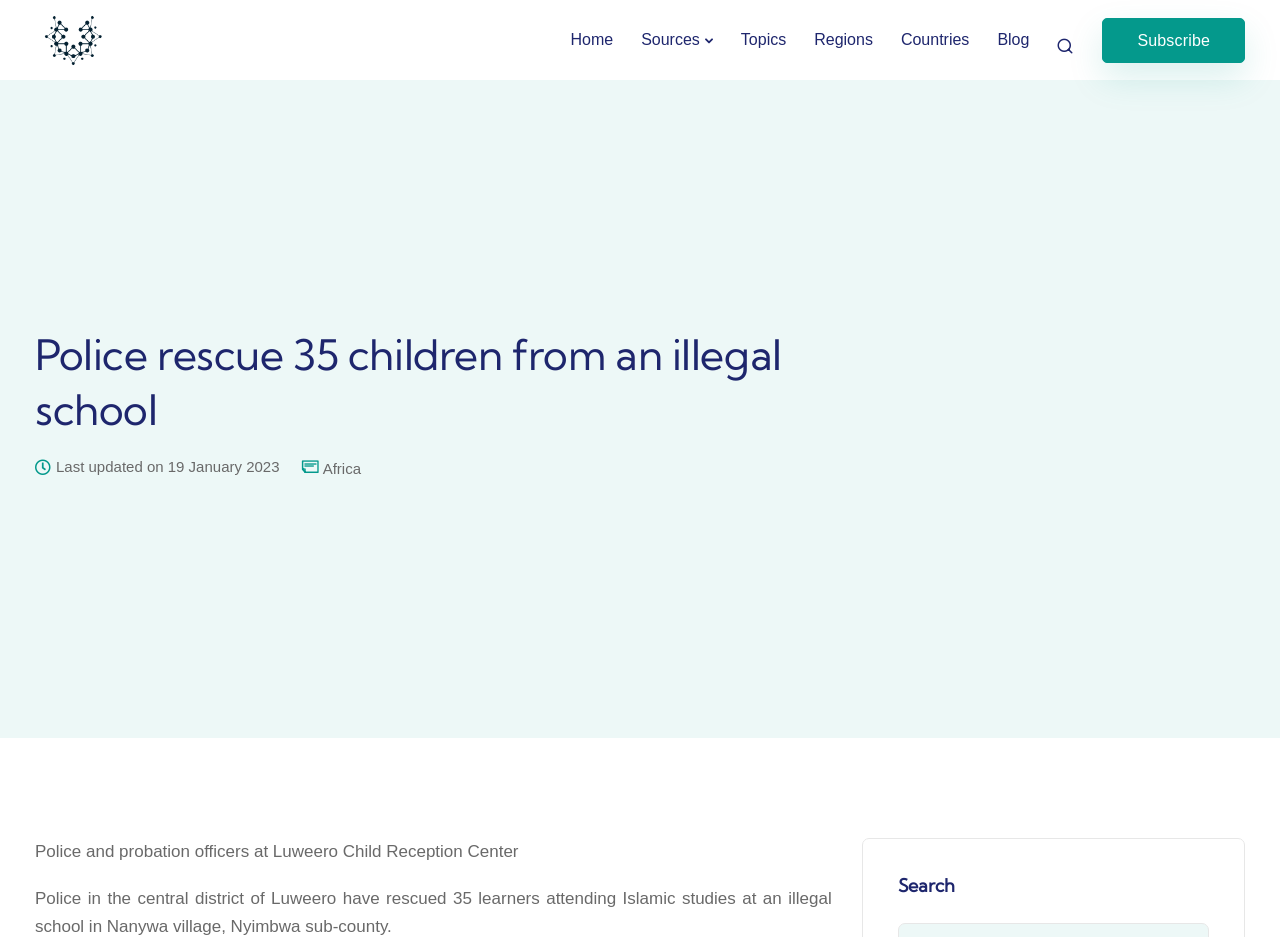Pinpoint the bounding box coordinates of the element you need to click to execute the following instruction: "visit the blog". The bounding box should be represented by four float numbers between 0 and 1, in the format [left, top, right, bottom].

[0.768, 0.0, 0.815, 0.085]